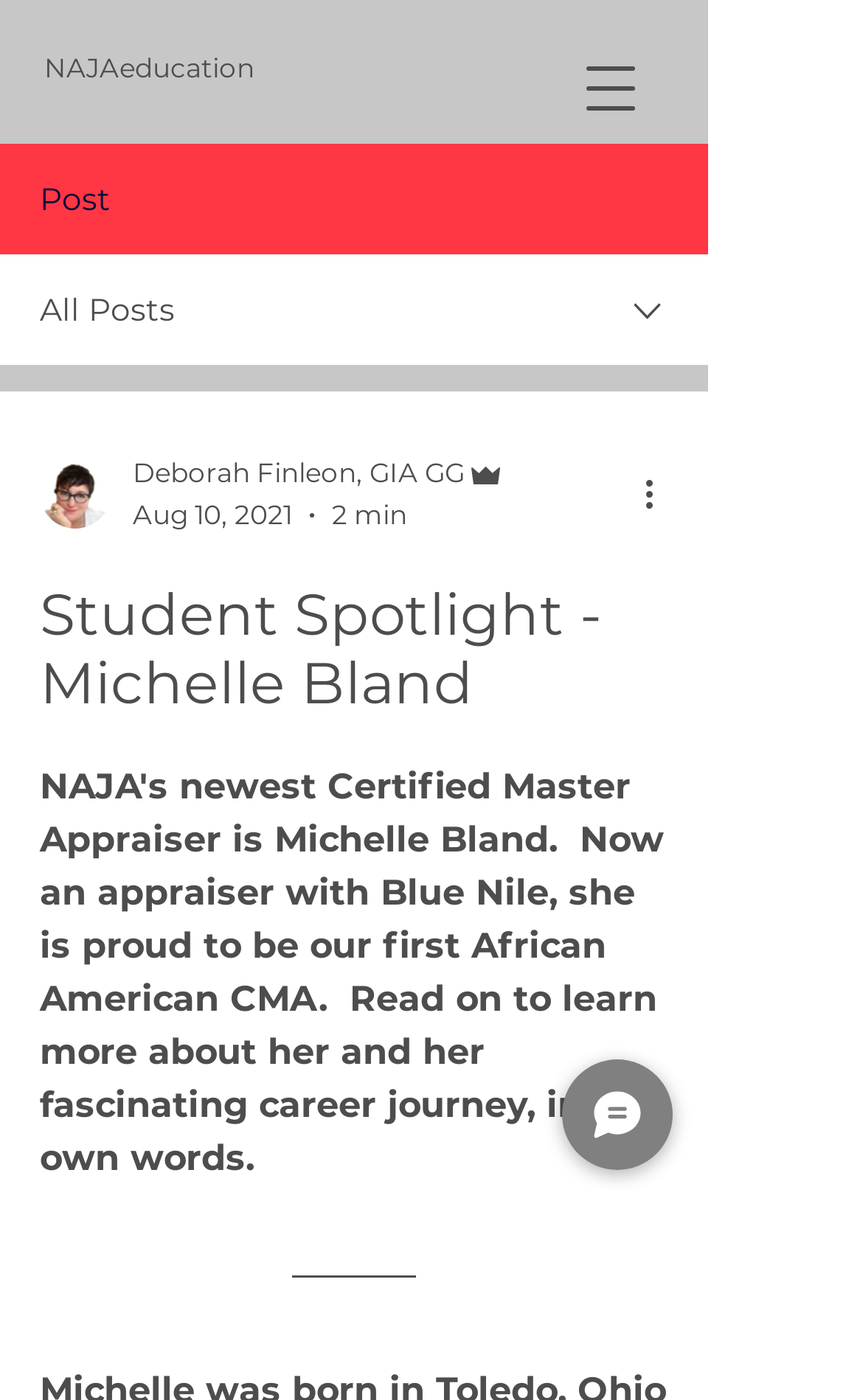Give a one-word or short-phrase answer to the following question: 
What is the name of the writer in the dropdown menu?

Deborah Finleon, GIA GG